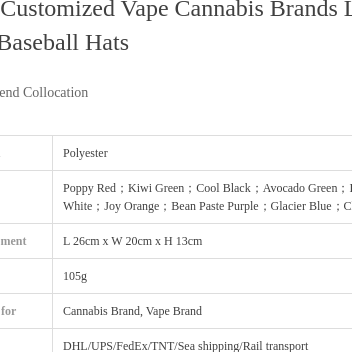Offer a detailed narrative of the scene depicted in the image.

This image showcases a stylish and customizable baseball cap designed specifically for cannabis and vape brands. The cap is made from 100% polyester, ensuring both comfort and durability. It is offered in an array of vibrant colors, including Poppy Red, Kiwi Green, Cool Black, Avocado Green, LA Blue, Ivory White, Joy Orange, Bean Paste Purple, Glacier Blue, and Charm Apricot. 

The cap features a standard measurement of 26 cm in length, 20 cm in width, and 13 cm in height, making it a versatile accessory suitable for various head sizes. Weighing only 105 grams, it is lightweight and ideal for outdoor activities.

With a focus on functionality, this cap also suits the promotional needs of cannabis and vape brands, providing an excellent platform for custom designs, whether through embroidery or screen printing. The image emphasizes the fusion of style and practicality, making it a must-have accessory for those who value both fashion and function while engaging in outdoor adventures or casual outings. Shipping options include DHL, UPS, FedEx, TNT, sea transport, and rail transport, ensuring a reliable delivery service for customers.